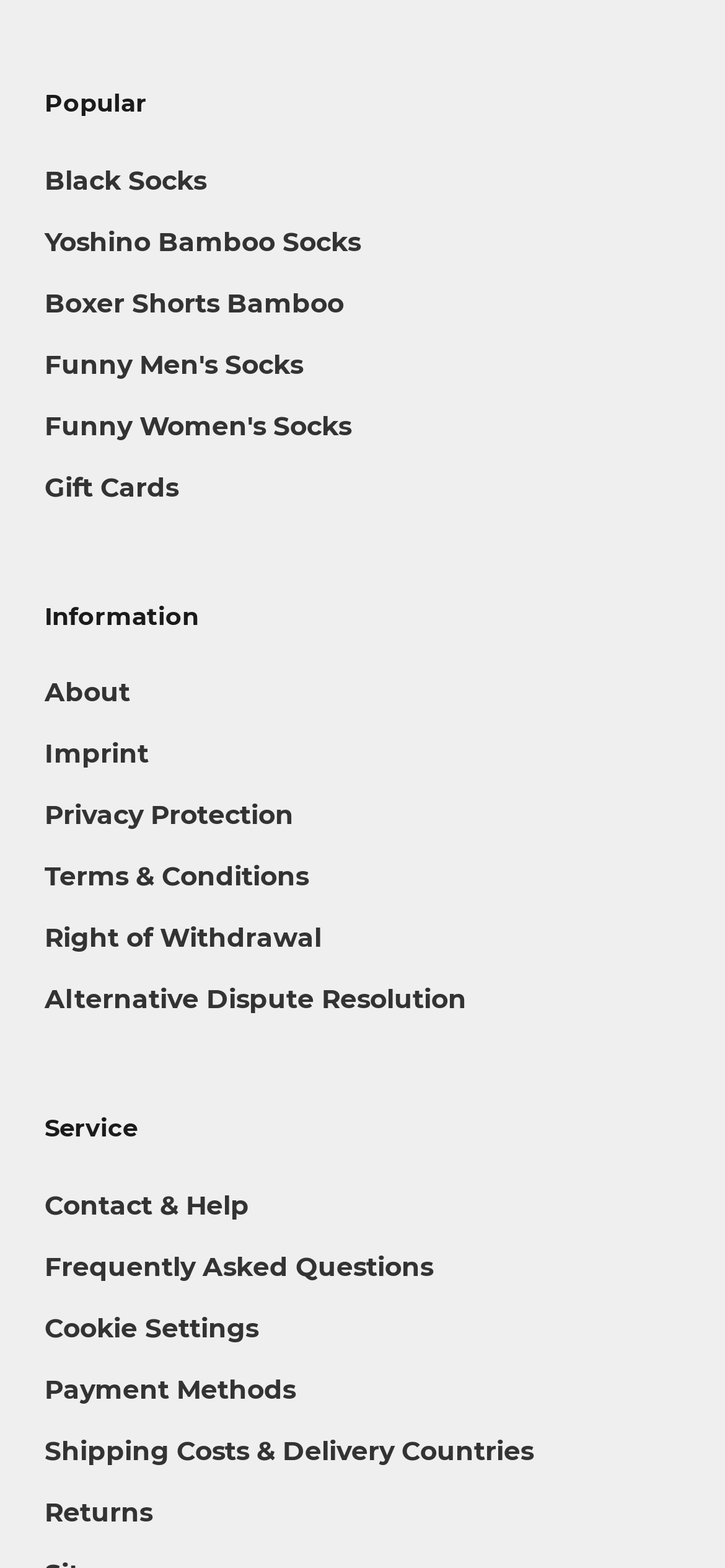Locate the bounding box coordinates of the element that should be clicked to execute the following instruction: "Open Consensys Fellowship".

None